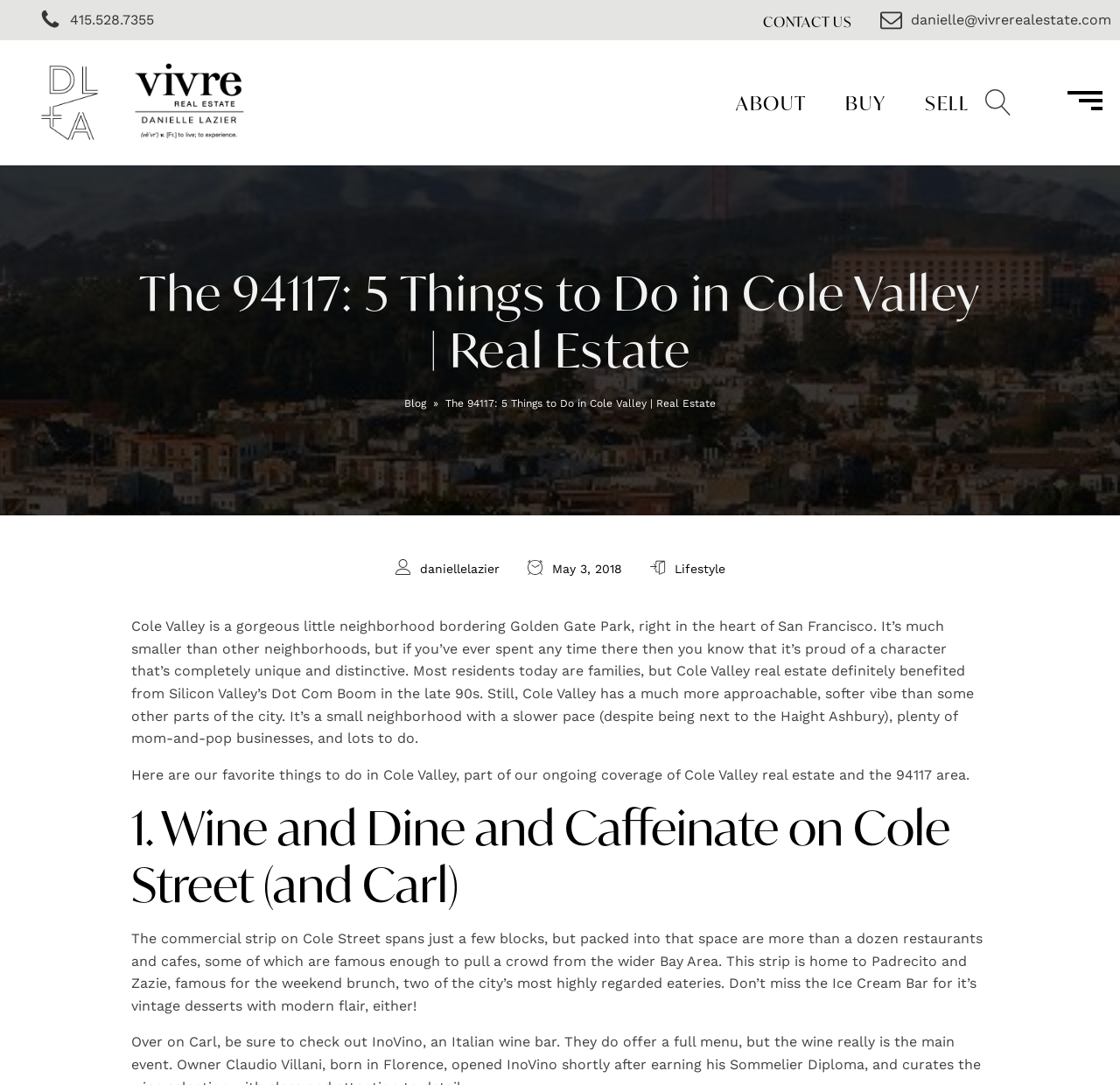Determine the bounding box coordinates for the area that needs to be clicked to fulfill this task: "Call the real estate agent". The coordinates must be given as four float numbers between 0 and 1, i.e., [left, top, right, bottom].

[0.008, 0.008, 0.138, 0.029]